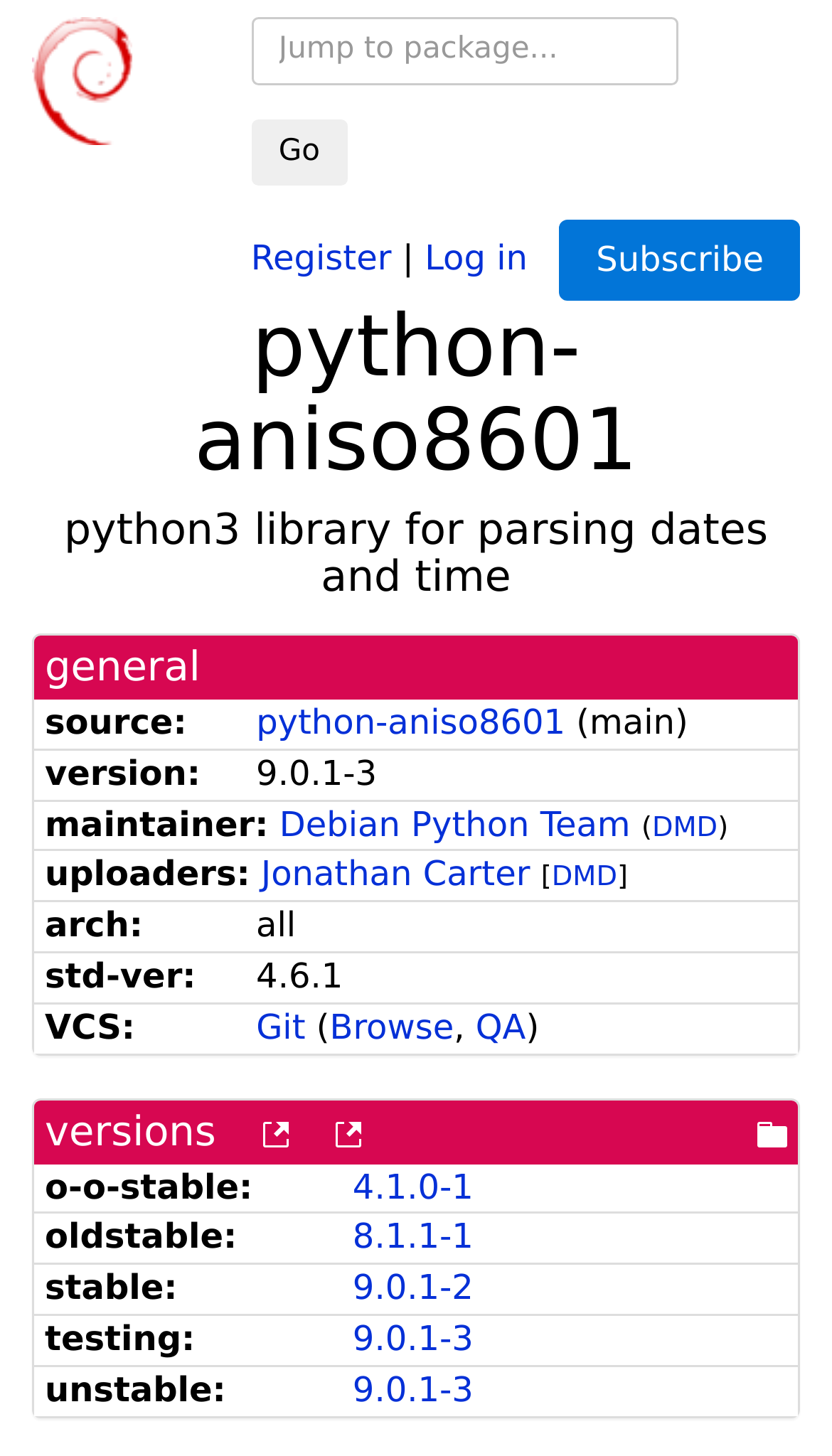Extract the bounding box coordinates for the UI element described by the text: "name="package_name" placeholder="Jump to package..."". The coordinates should be in the form of [left, top, right, bottom] with values between 0 and 1.

[0.302, 0.012, 0.814, 0.058]